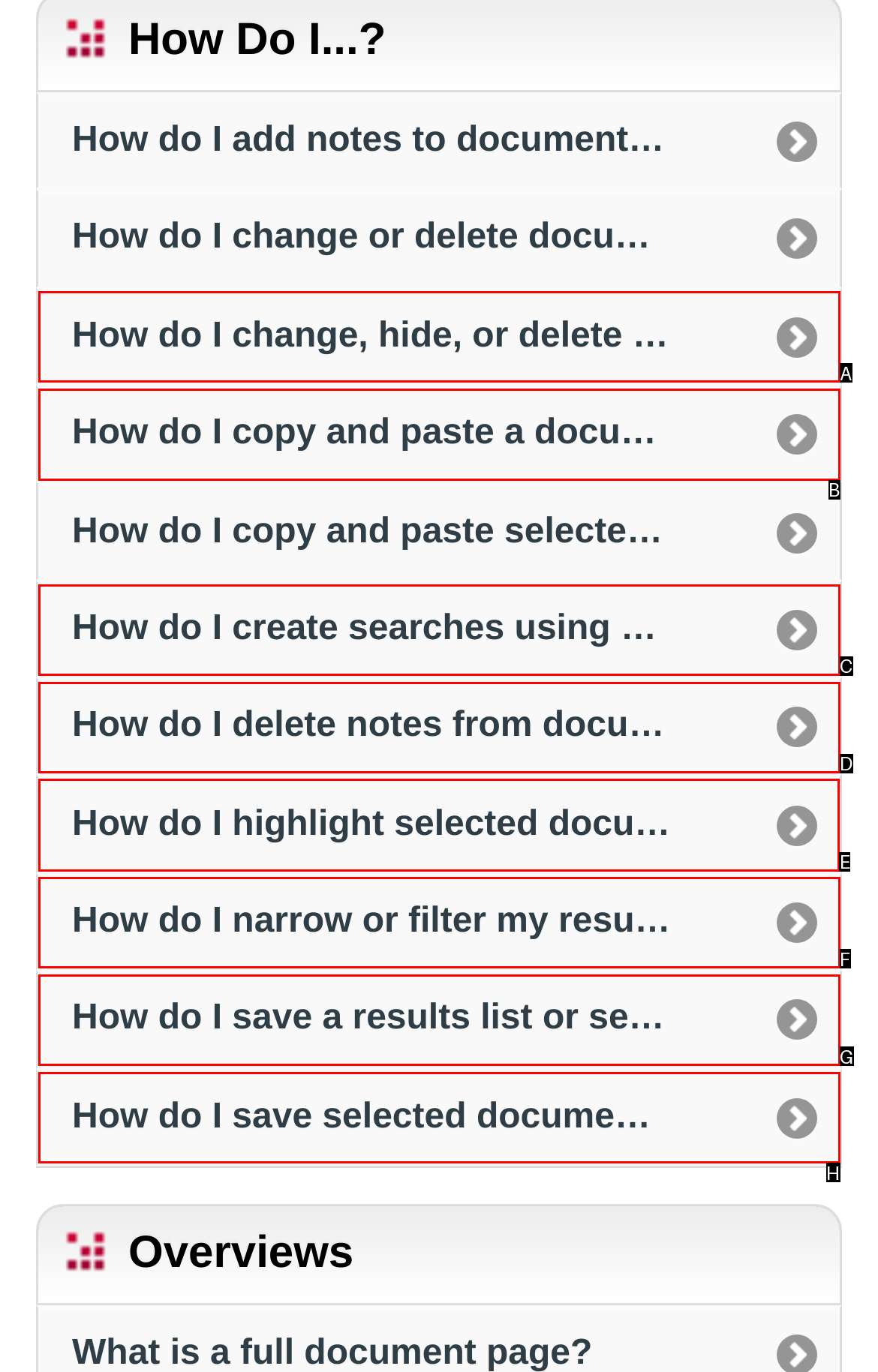Determine the letter of the element you should click to carry out the task: Learn how to highlight selected document text
Answer with the letter from the given choices.

E